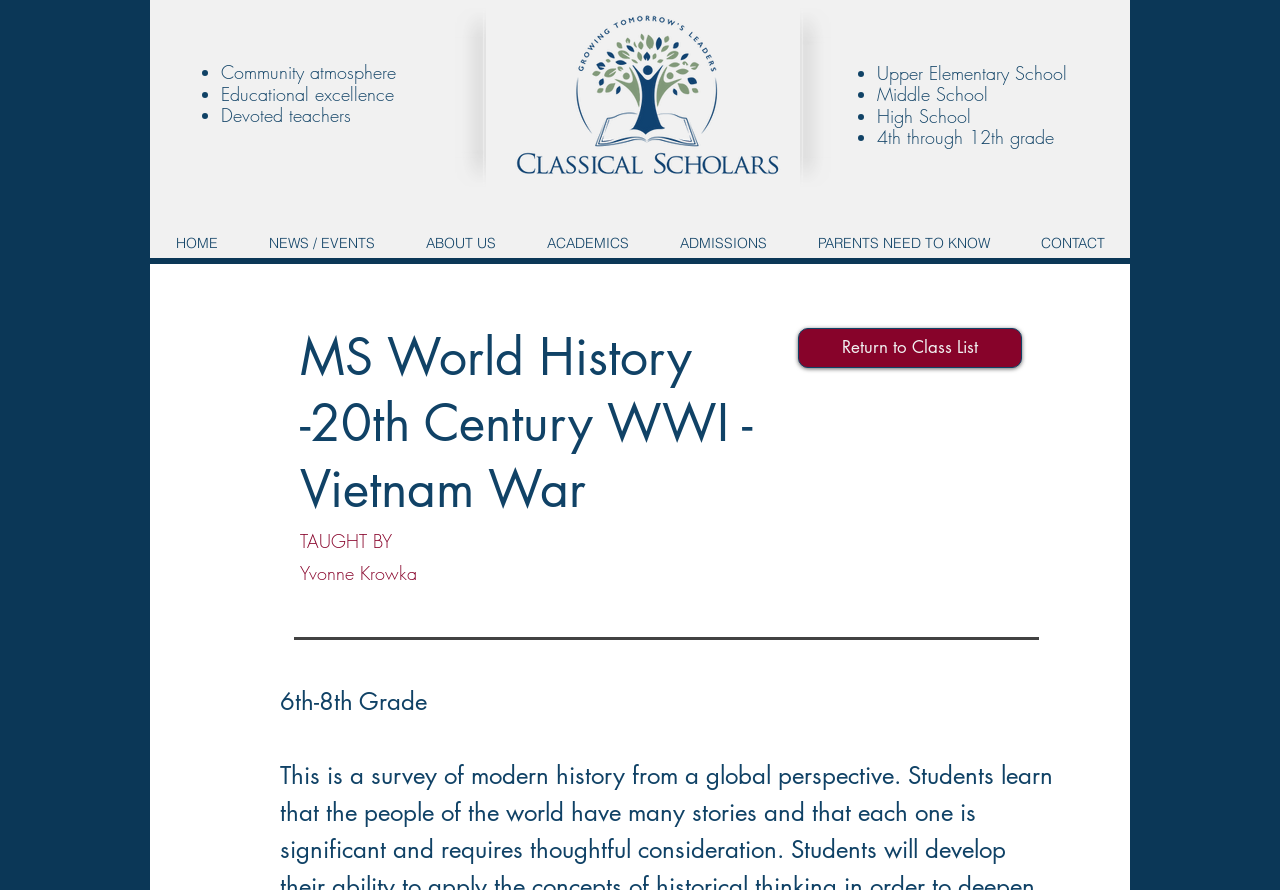What are the main sections of the website?
Refer to the image and answer the question using a single word or phrase.

HOME, NEWS / EVENTS, ABOUT US, ACADEMICS, ADMISSIONS, PARENTS NEED TO KNOW, CONTACT